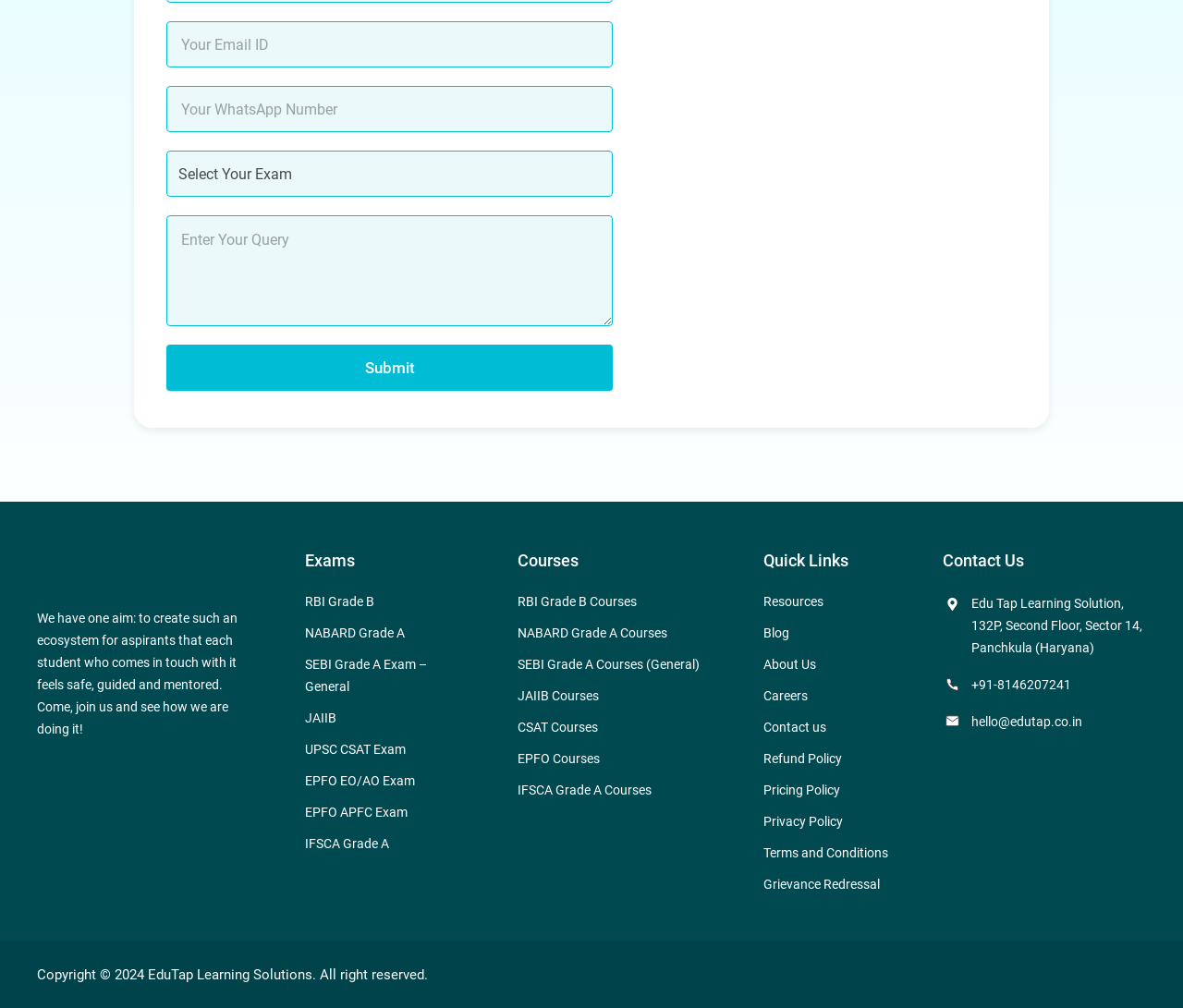Can you pinpoint the bounding box coordinates for the clickable element required for this instruction: "Click Submit"? The coordinates should be four float numbers between 0 and 1, i.e., [left, top, right, bottom].

[0.141, 0.342, 0.518, 0.388]